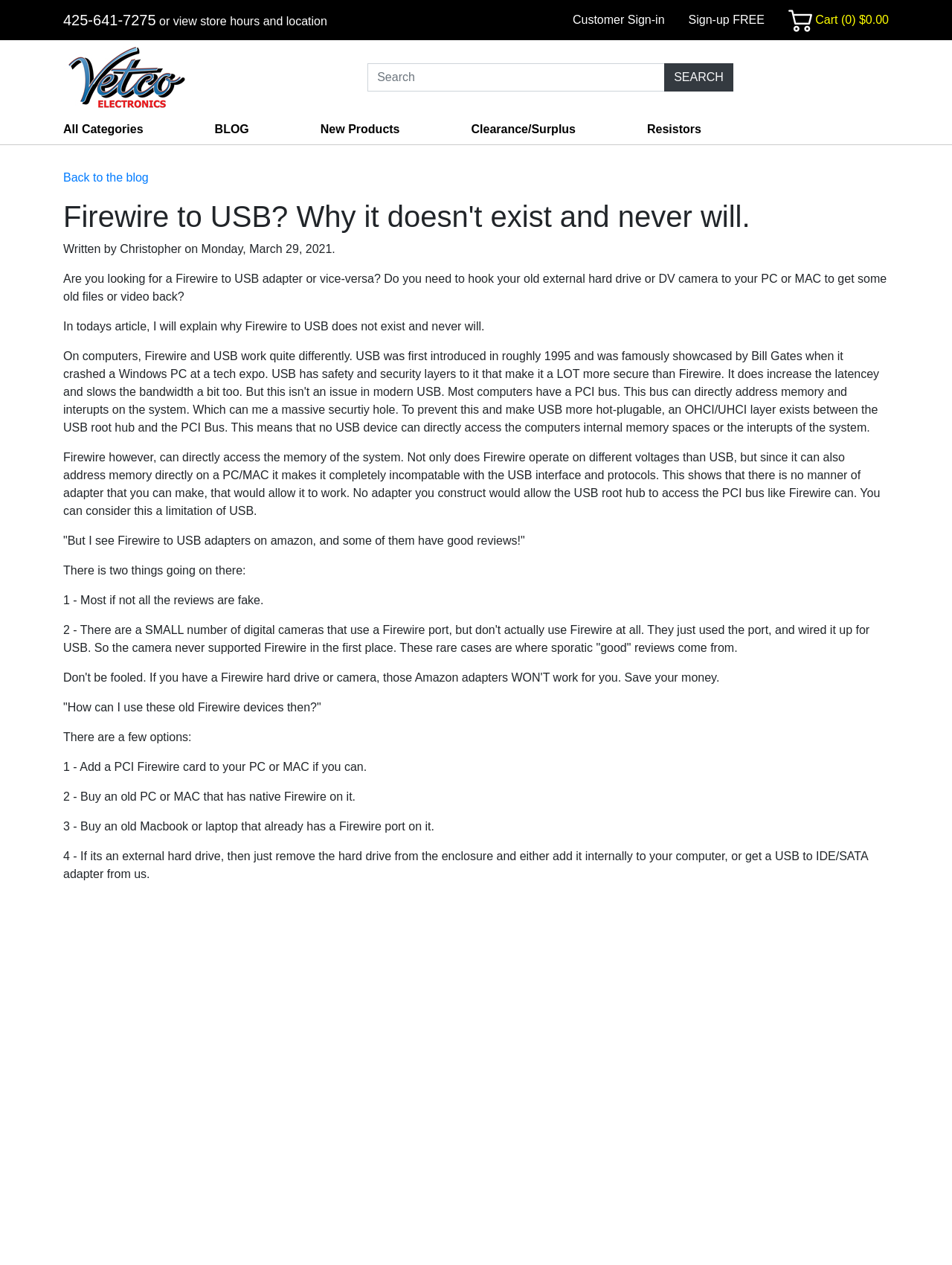Use a single word or phrase to answer the question:
What is the purpose of the 'Search' textbox?

To search the website